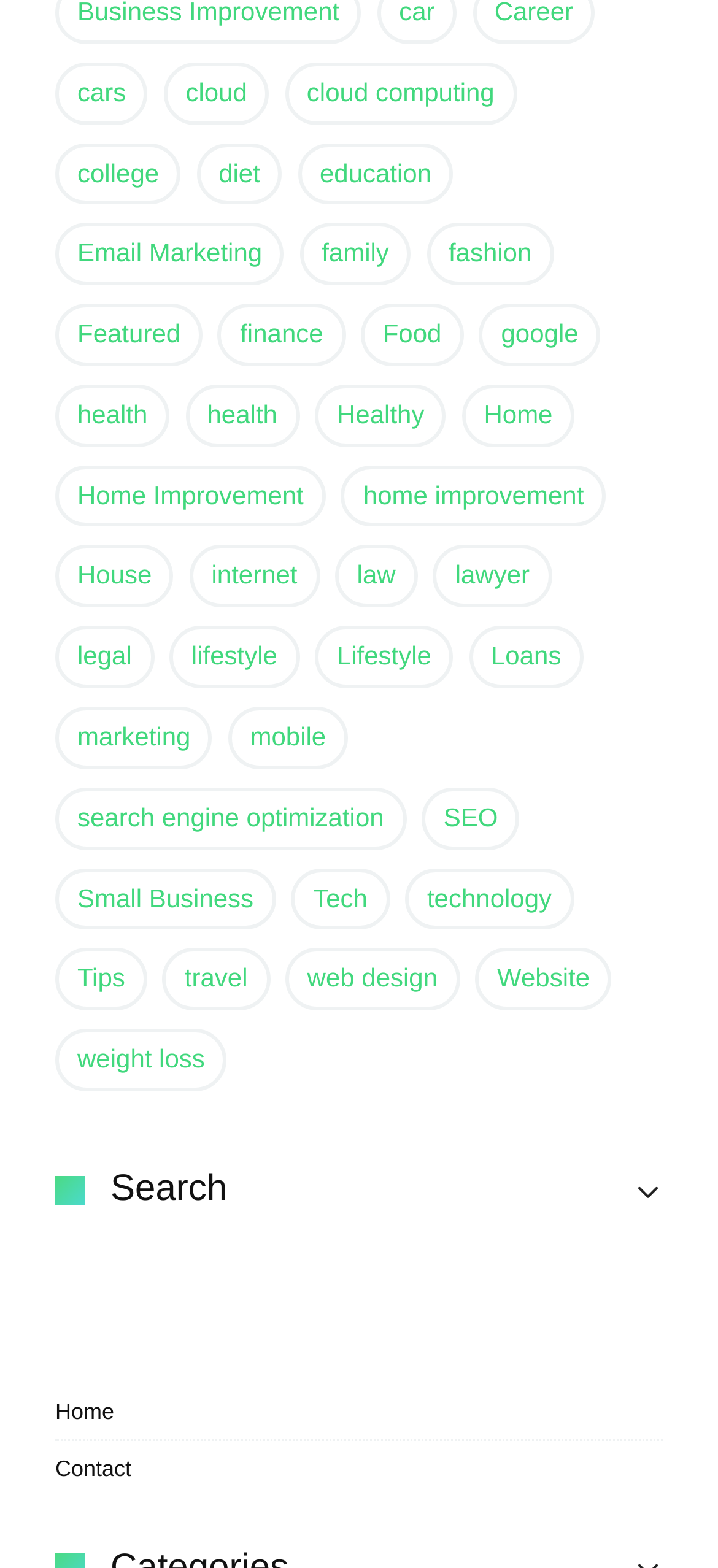From the webpage screenshot, identify the region described by home improvement. Provide the bounding box coordinates as (top-left x, top-left y, bottom-right x, bottom-right y), with each value being a floating point number between 0 and 1.

[0.475, 0.297, 0.844, 0.336]